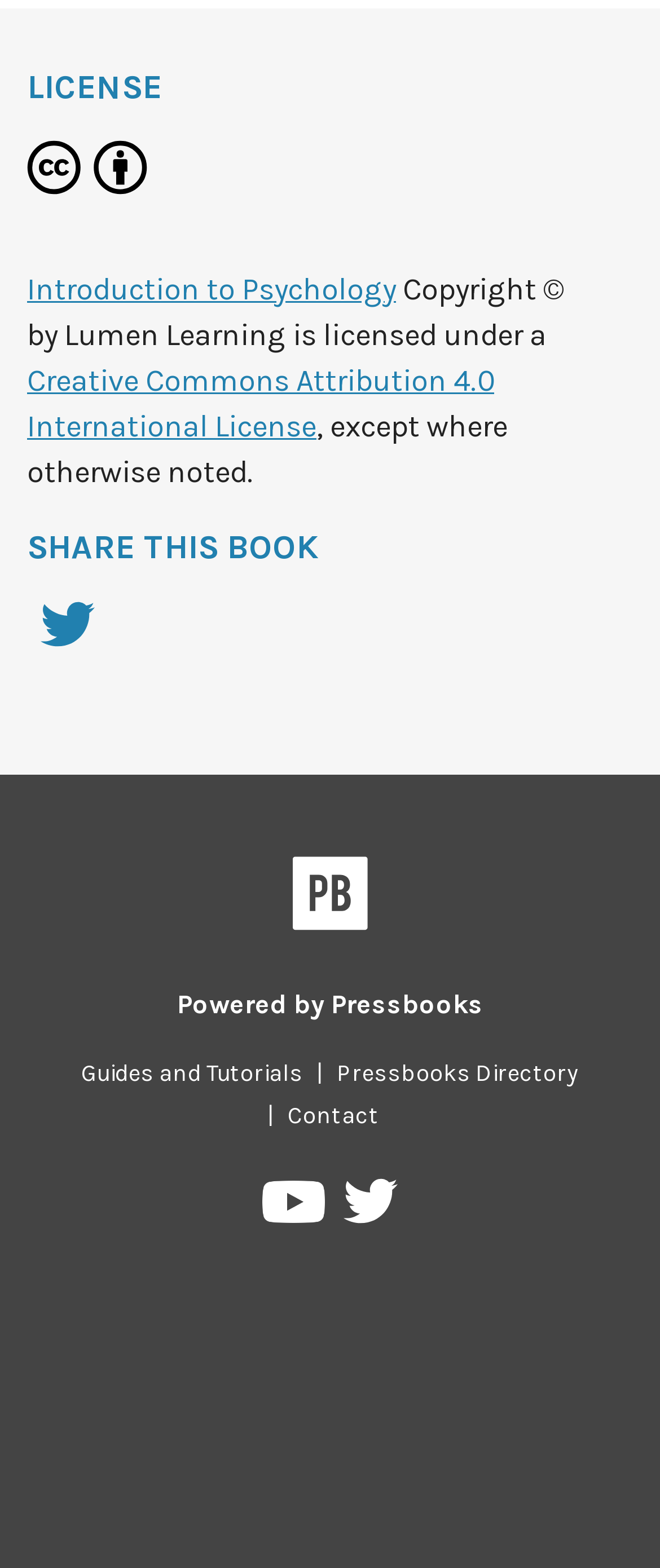Please give a one-word or short phrase response to the following question: 
How many social media platforms are mentioned?

3